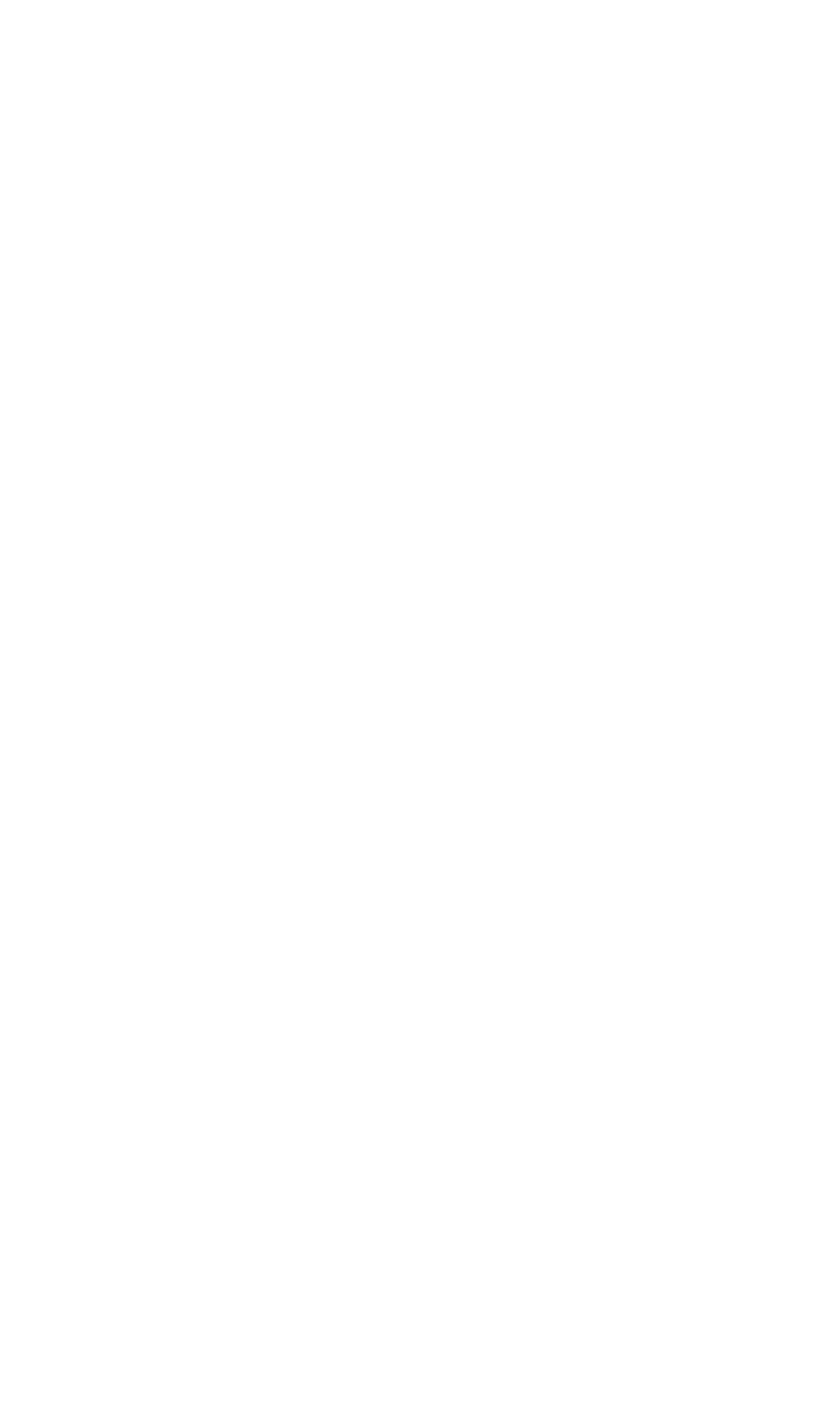Based on the element description: "aria-label="Linkedin"", identify the bounding box coordinates for this UI element. The coordinates must be four float numbers between 0 and 1, listed as [left, top, right, bottom].

[0.523, 0.432, 0.613, 0.457]